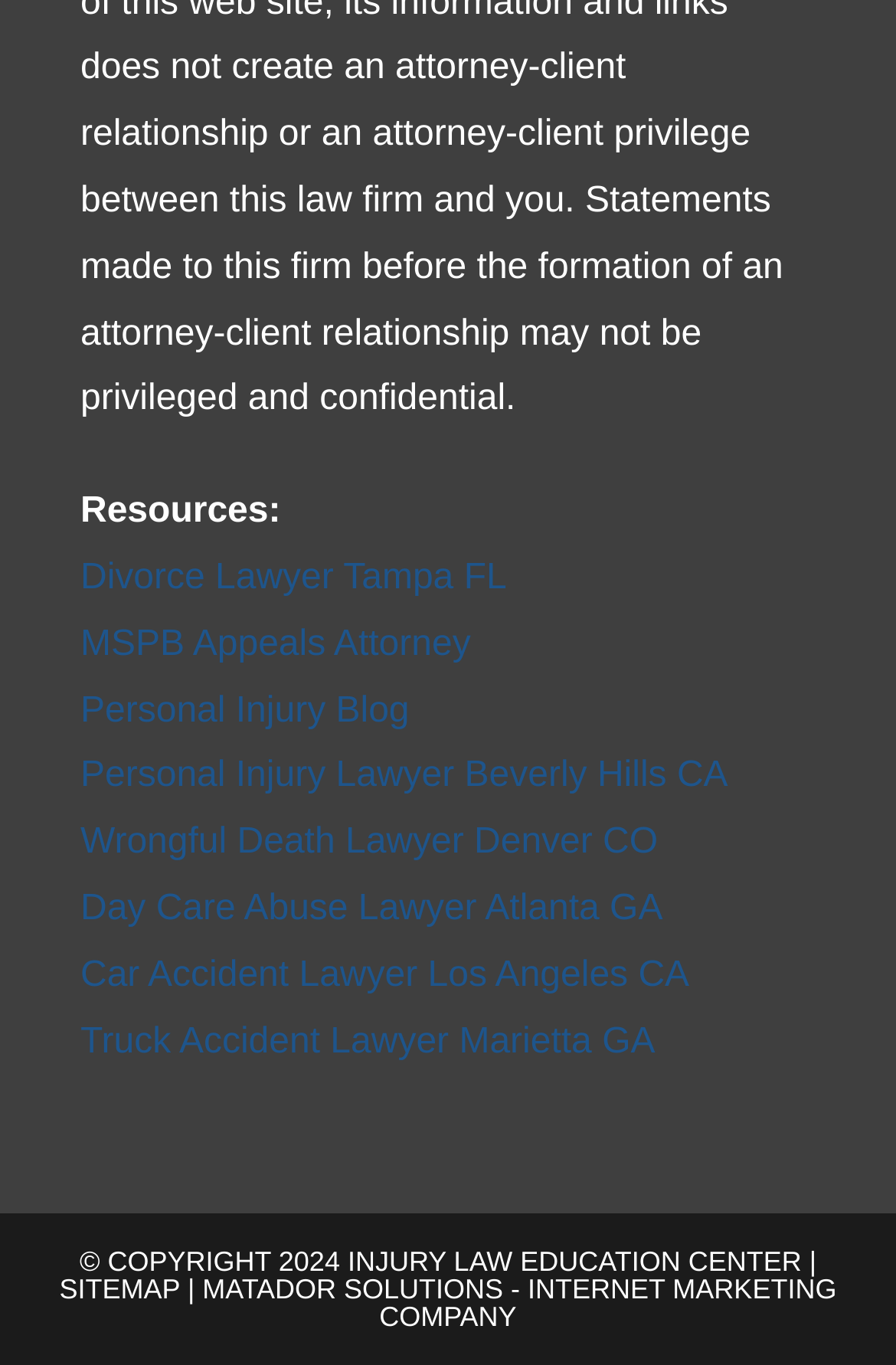Specify the bounding box coordinates of the region I need to click to perform the following instruction: "Learn about Matador Solutions". The coordinates must be four float numbers in the range of 0 to 1, i.e., [left, top, right, bottom].

[0.226, 0.933, 0.934, 0.977]